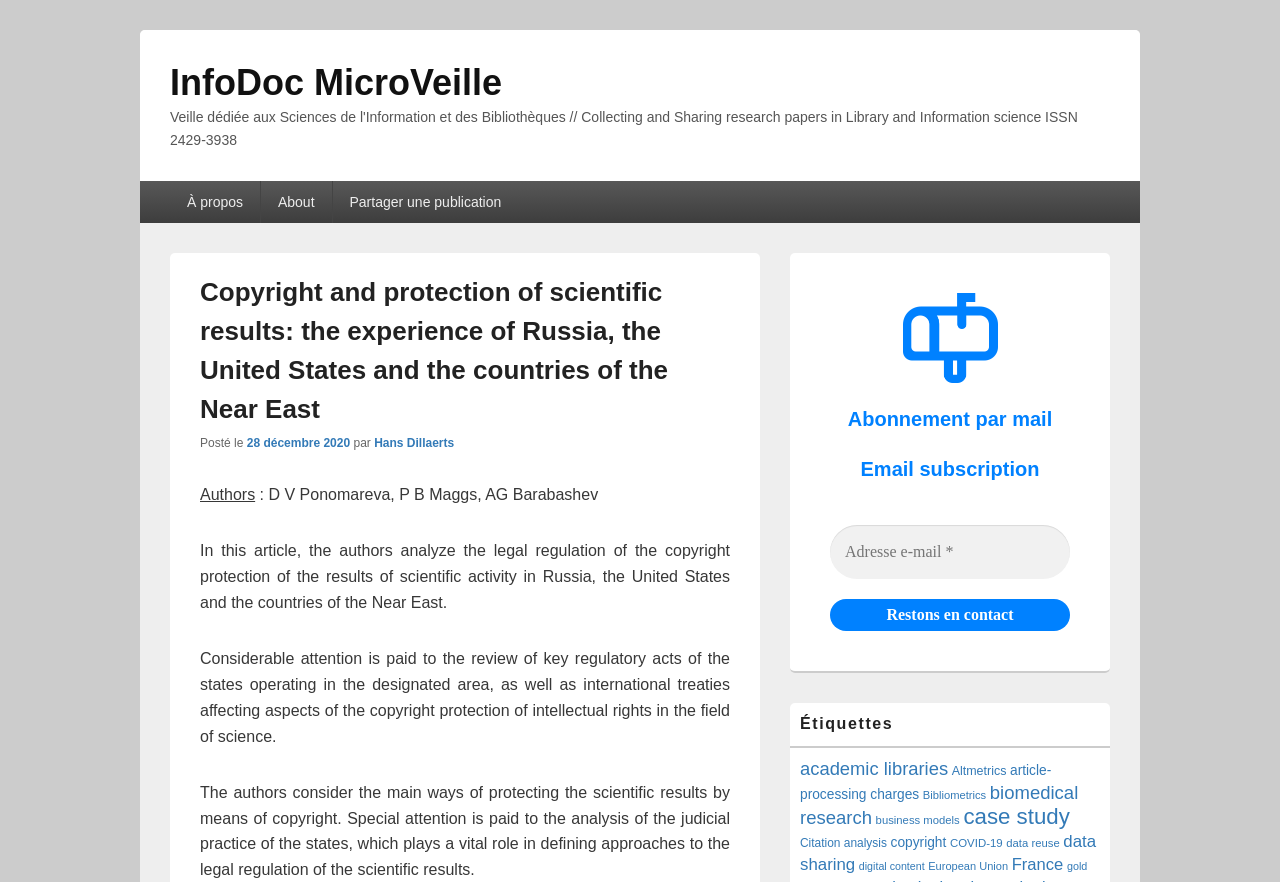What are the tags related to the article?
Use the image to give a comprehensive and detailed response to the question.

I determined the answer by looking at the link elements with various tags such as 'academic libraries', 'Altmetrics', 'article-processing charges', etc. at the bottom of the webpage, which are likely related to the article.